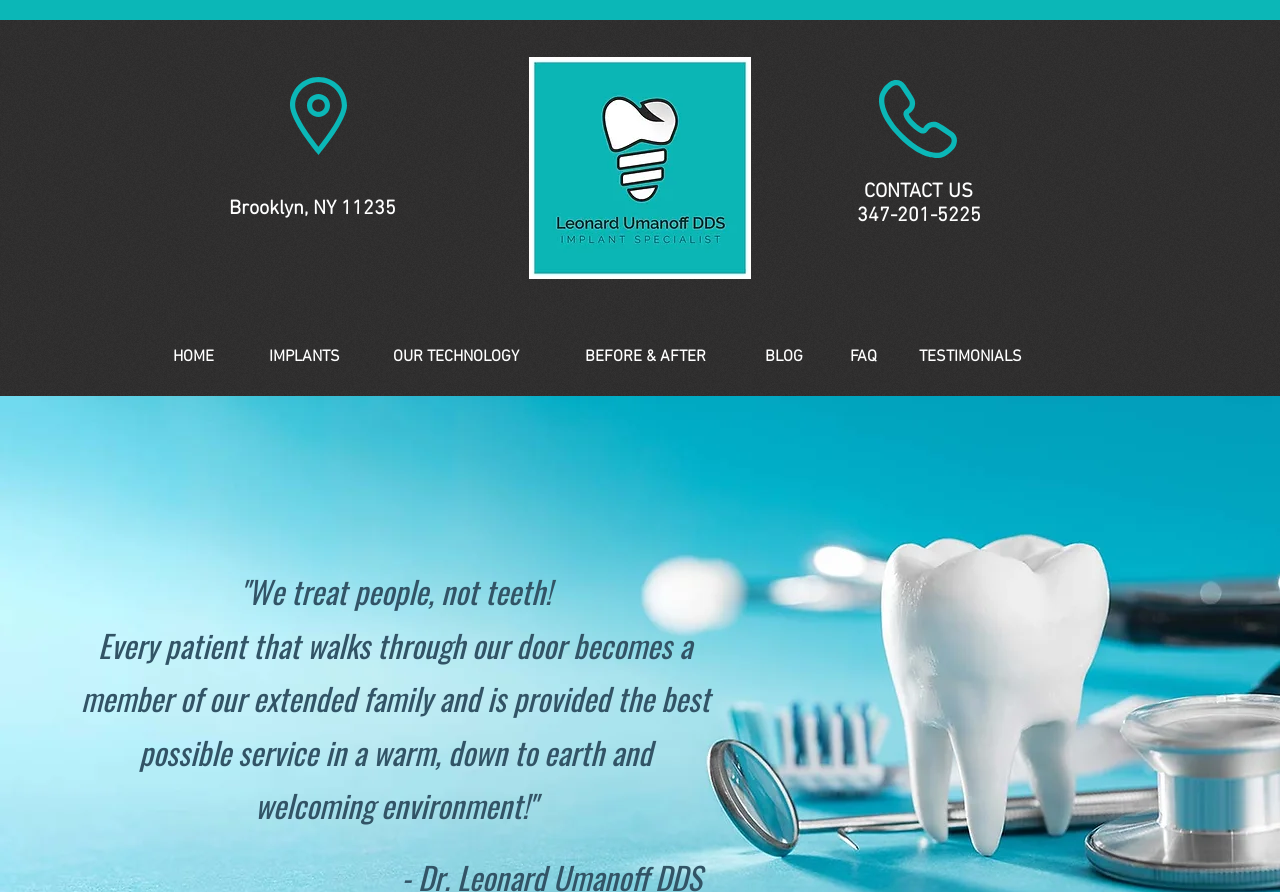Highlight the bounding box coordinates of the element that should be clicked to carry out the following instruction: "Click the CONTACT US link". The coordinates must be given as four float numbers ranging from 0 to 1, i.e., [left, top, right, bottom].

[0.675, 0.202, 0.76, 0.229]